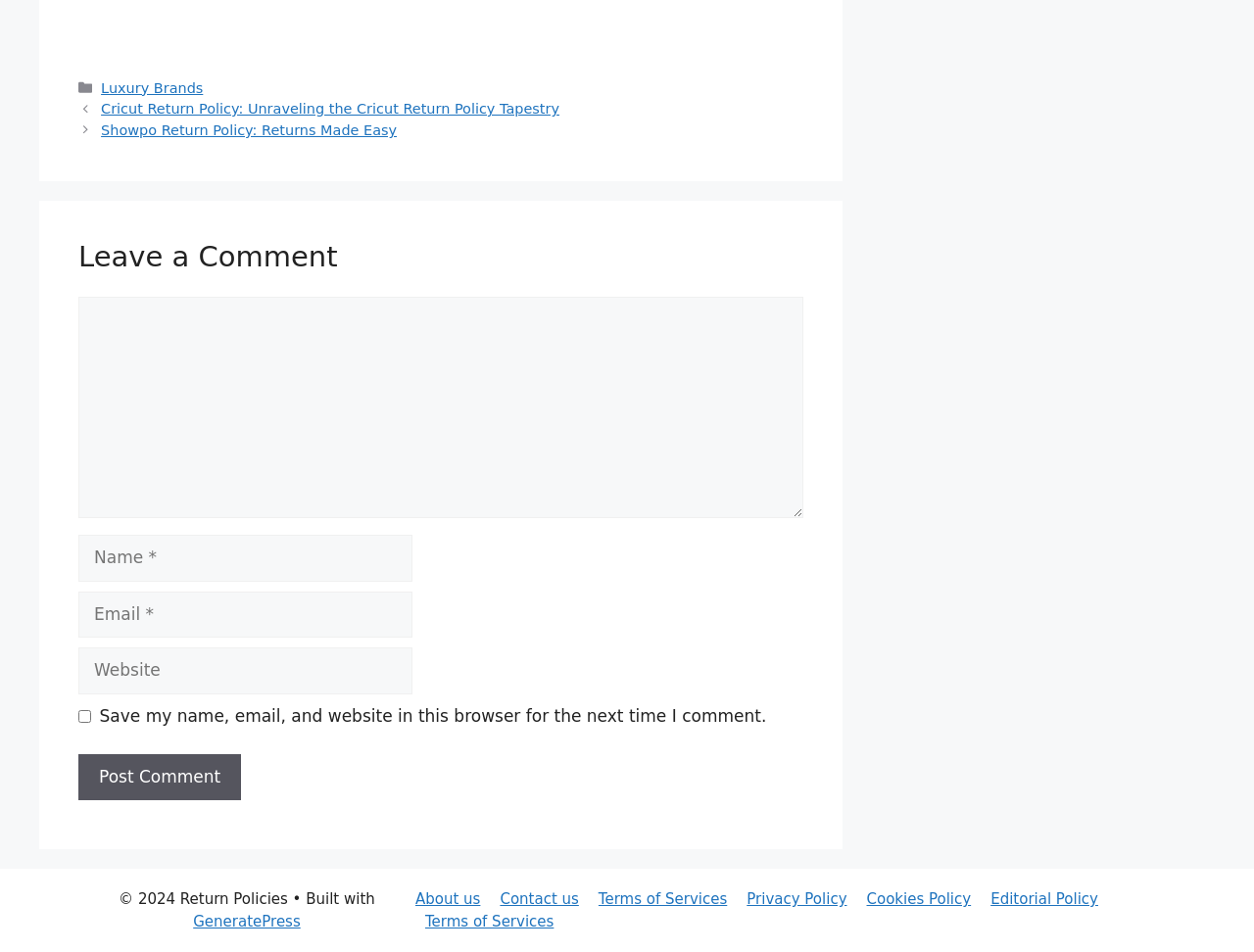Please determine the bounding box coordinates of the element's region to click in order to carry out the following instruction: "Click on the 'Post Comment' button". The coordinates should be four float numbers between 0 and 1, i.e., [left, top, right, bottom].

[0.062, 0.792, 0.192, 0.841]